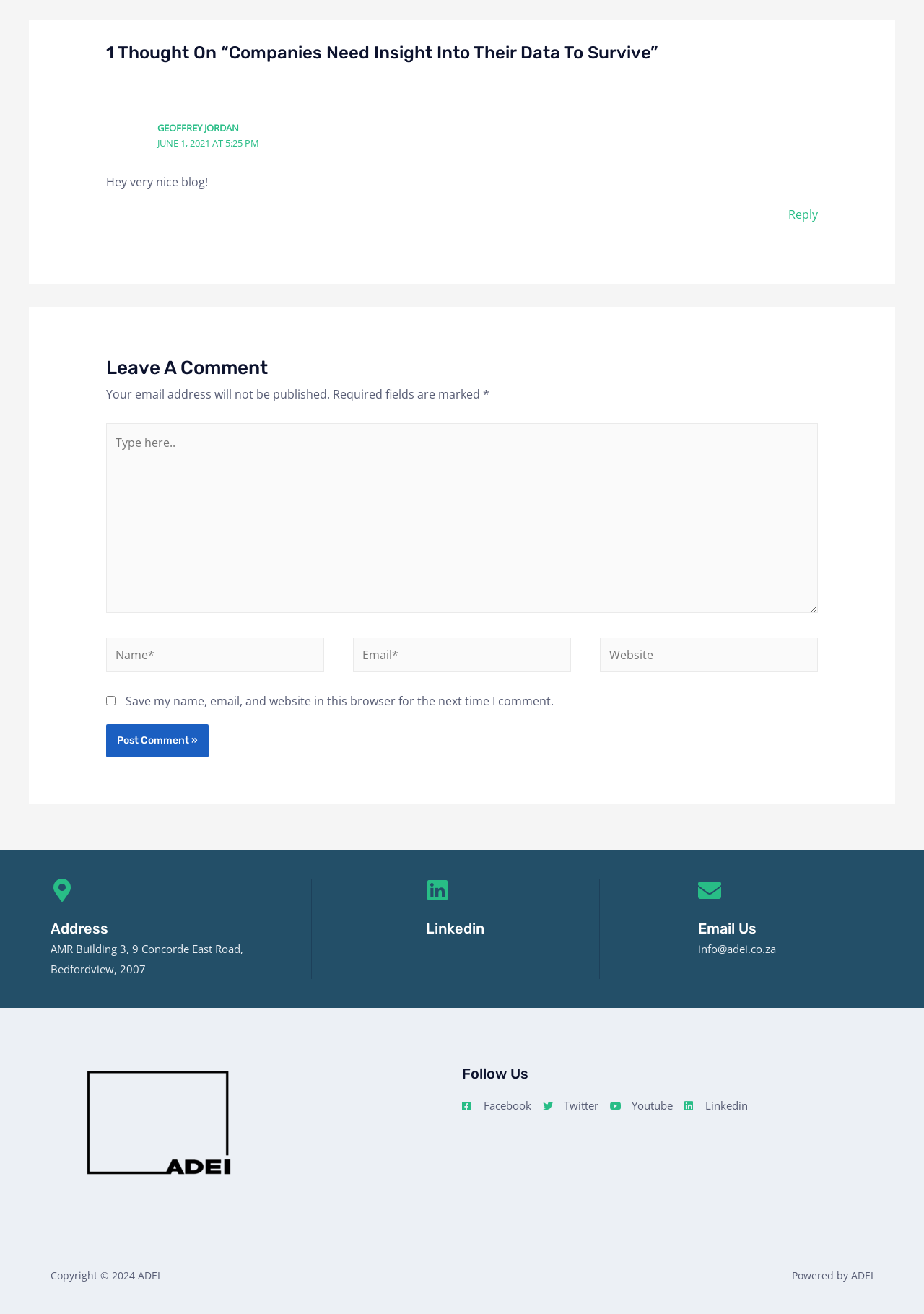Pinpoint the bounding box coordinates of the clickable area necessary to execute the following instruction: "Click on the 'Linkedin' link". The coordinates should be given as four float numbers between 0 and 1, namely [left, top, right, bottom].

[0.461, 0.7, 0.525, 0.713]